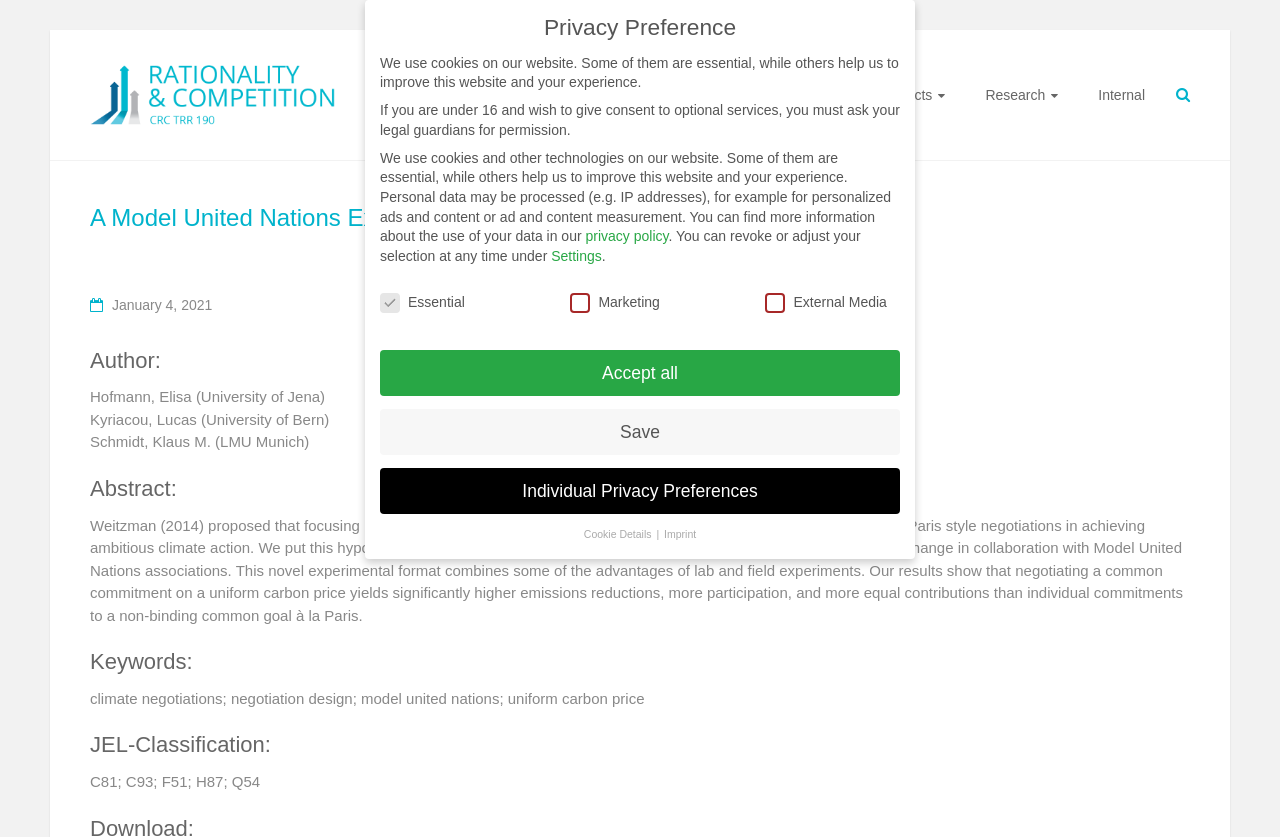Can you locate the main headline on this webpage and provide its text content?

A Model United Nations Experiment on Climate Negotiations
